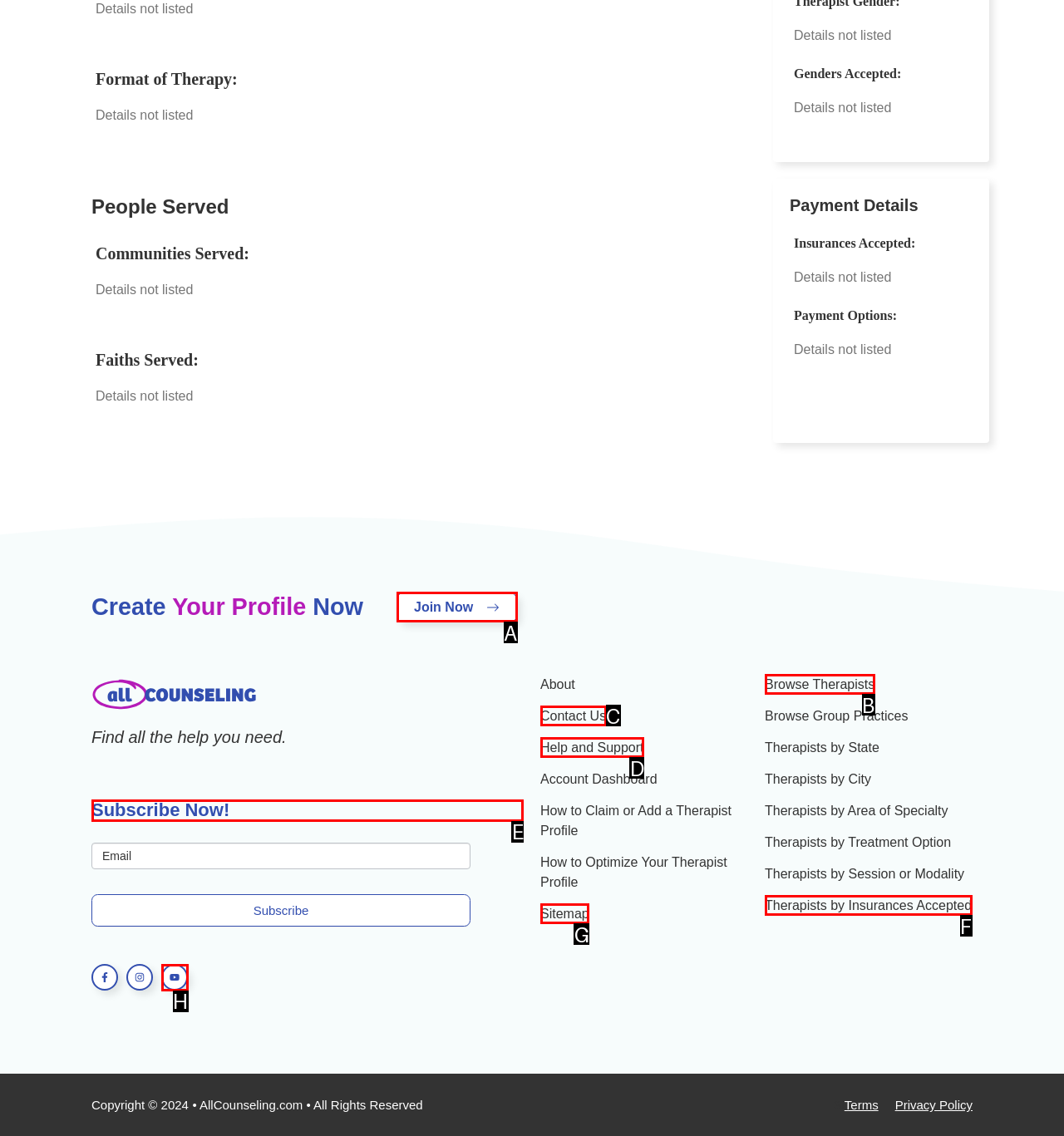To achieve the task: Subscribe Now!, indicate the letter of the correct choice from the provided options.

E